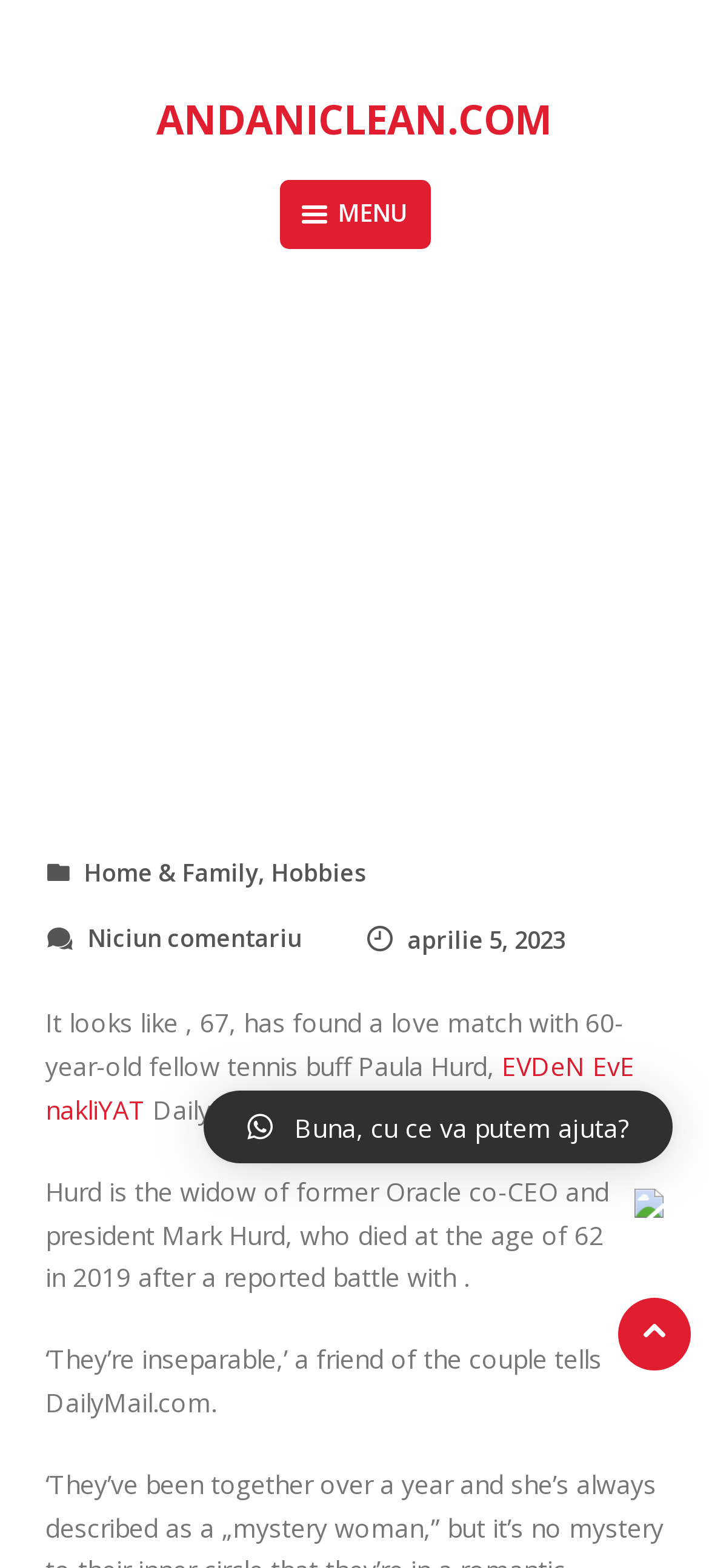What is the topic of the article?
Refer to the image and provide a thorough answer to the question.

The article appears to be about Bill Gates' personal life, specifically his new romantic relationship, as indicated by the heading 'EXCLUSIVE: Bill Gates finds love again – we reveal mystery woman'.